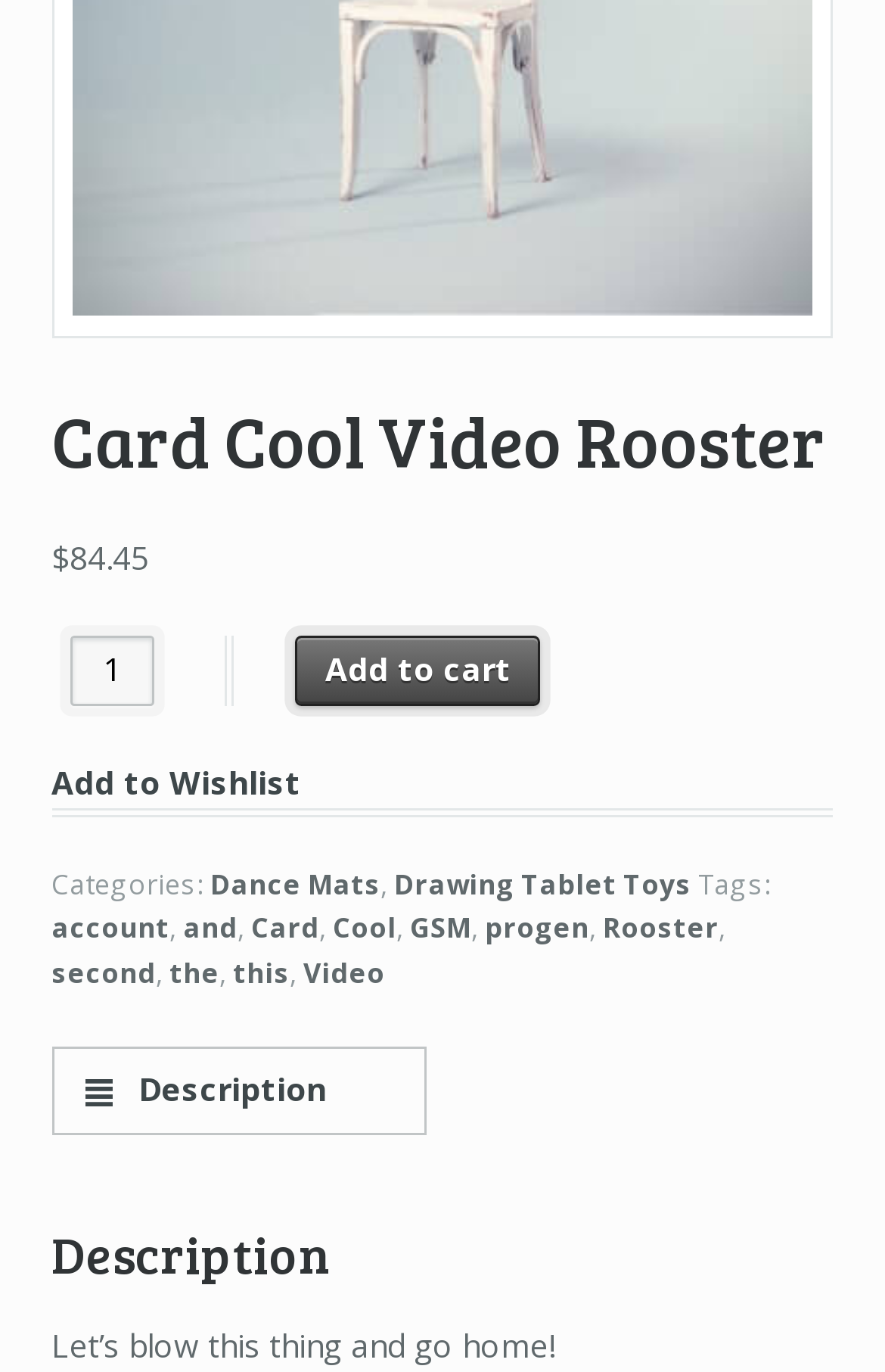Identify the bounding box coordinates for the element you need to click to achieve the following task: "Change the product quantity". The coordinates must be four float values ranging from 0 to 1, formatted as [left, top, right, bottom].

[0.08, 0.463, 0.174, 0.515]